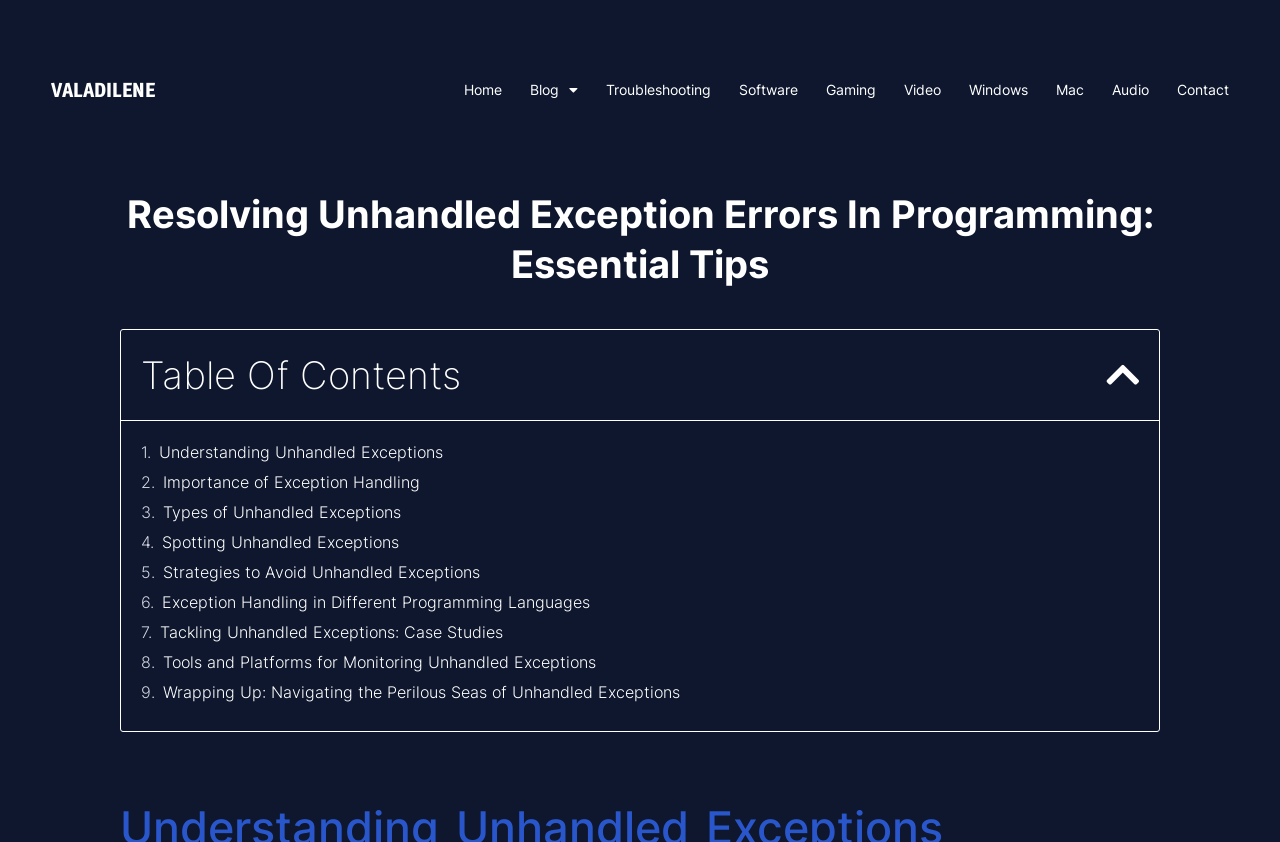Please answer the following question using a single word or phrase: How many main categories are listed in the top navigation bar?

9